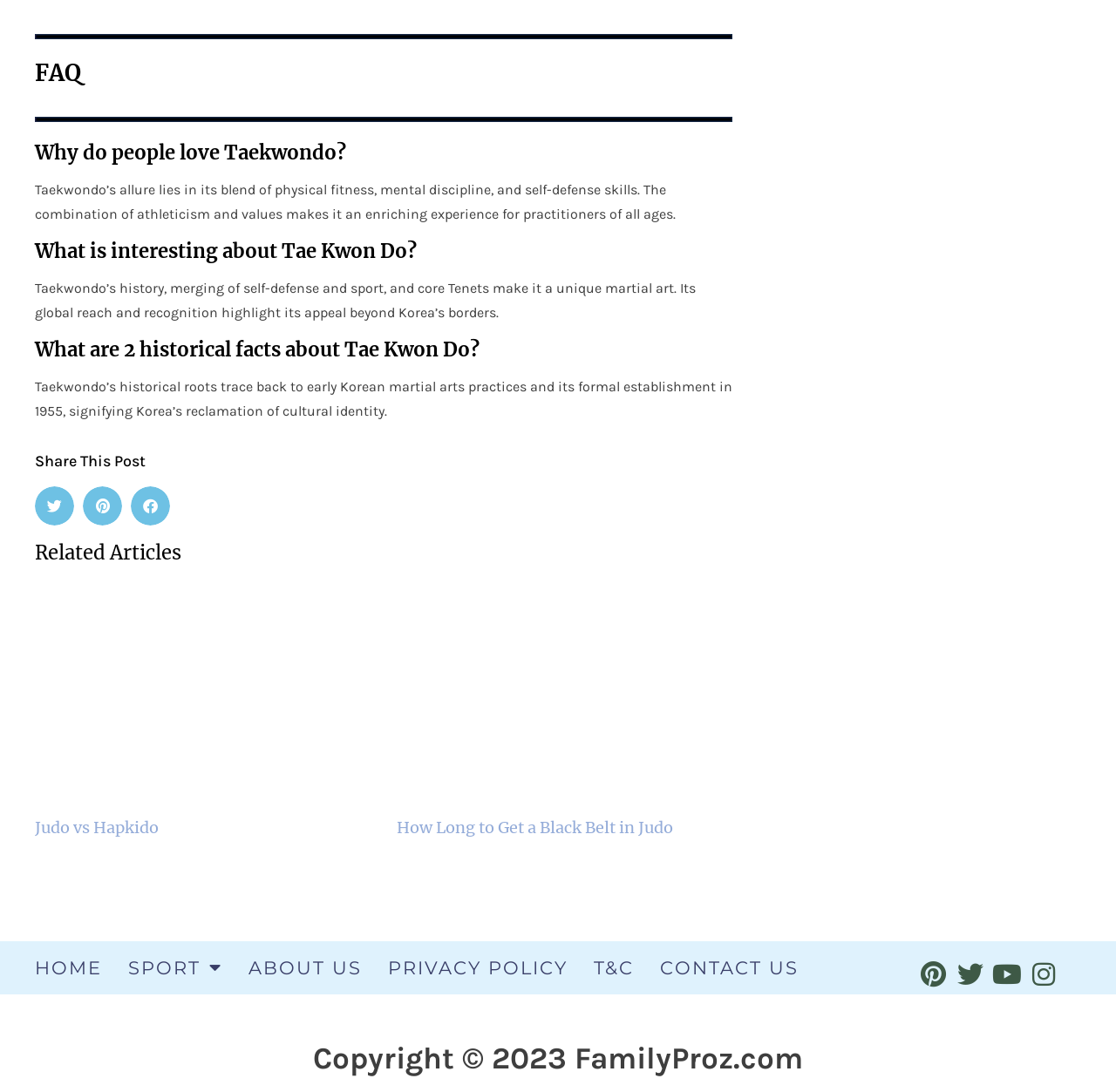How many social media links are present at the bottom of the webpage?
From the image, provide a succinct answer in one word or a short phrase.

4